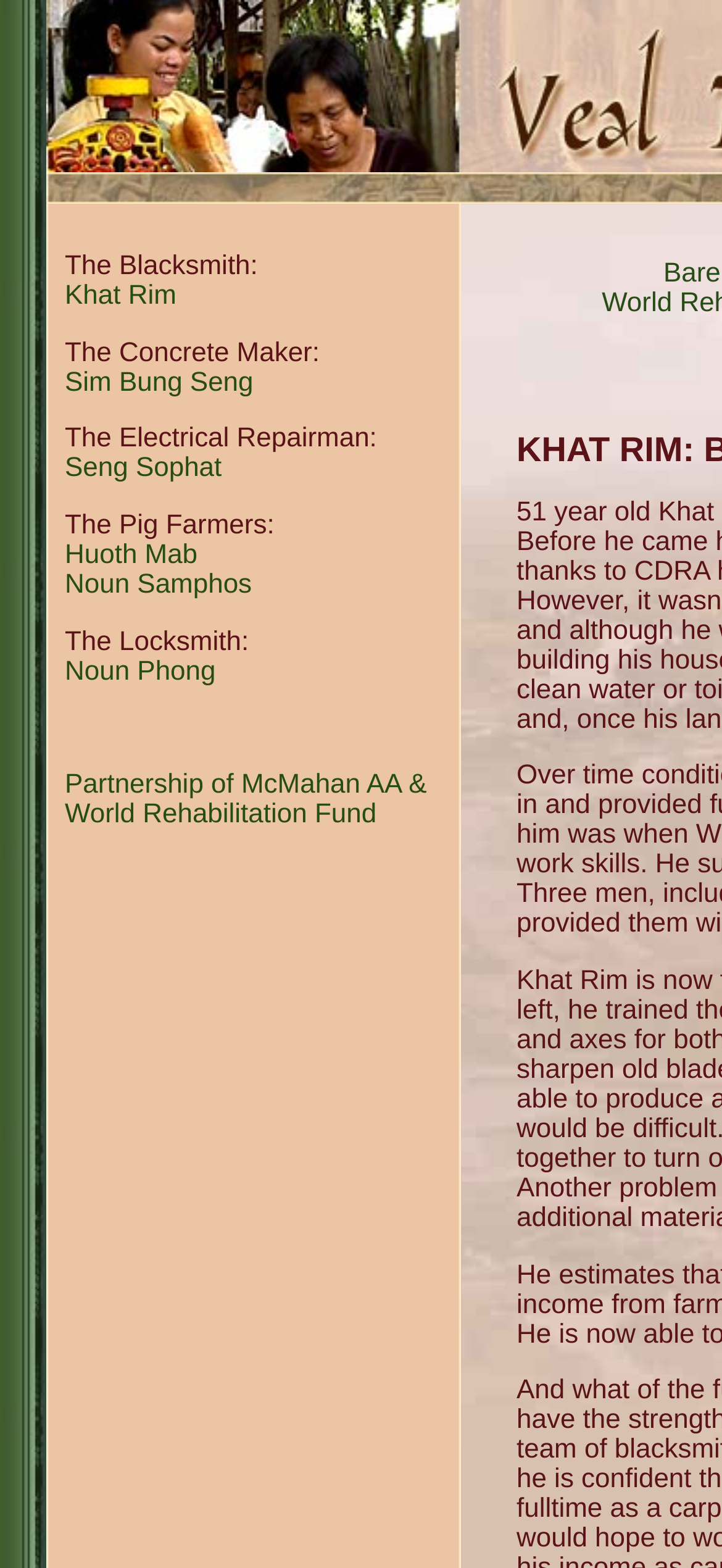How many images are on the webpage?
Please answer the question with a single word or phrase, referencing the image.

1